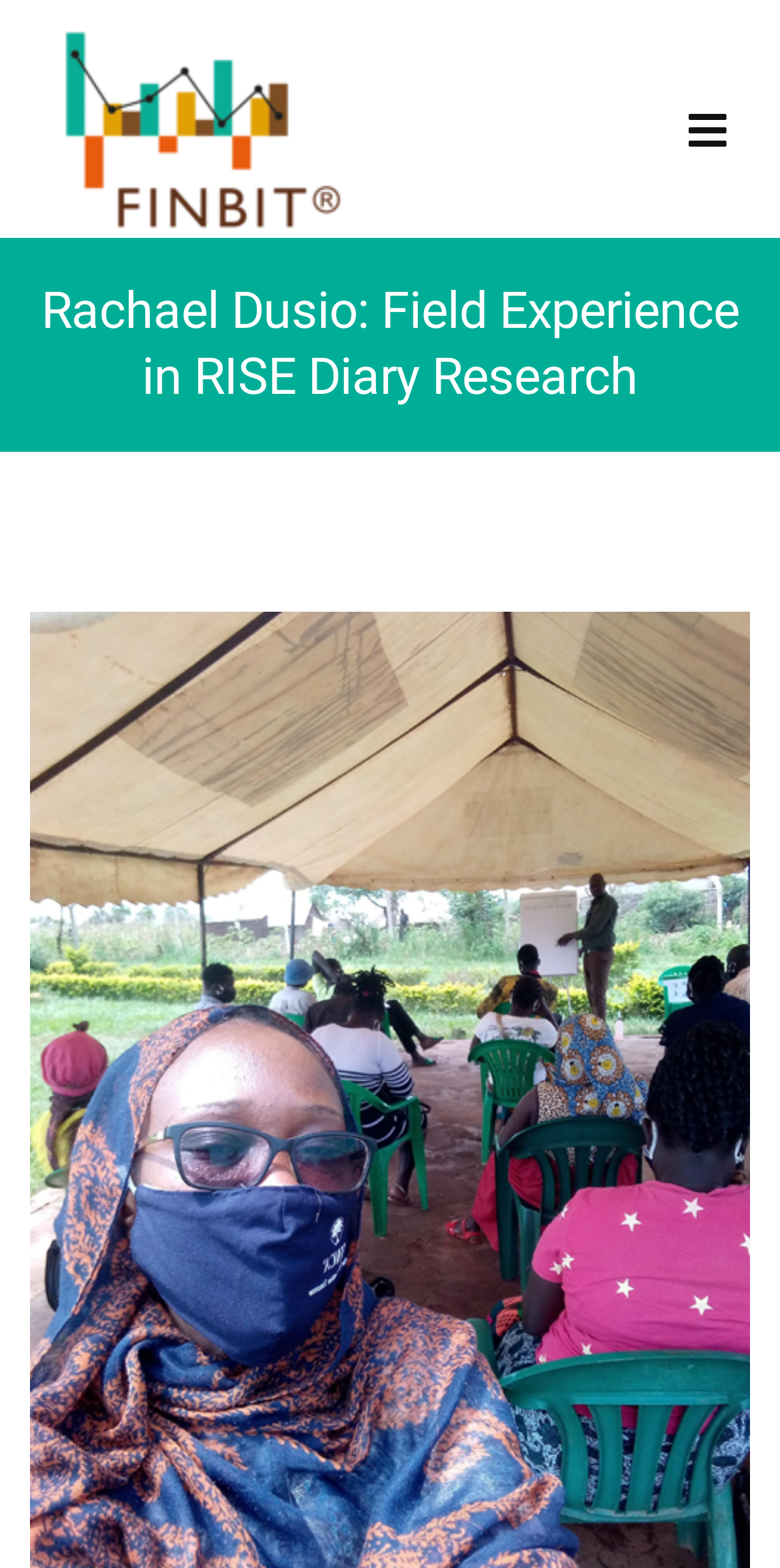Identify and generate the primary title of the webpage.

Rachael Dusio: Field Experience in RISE Diary Research